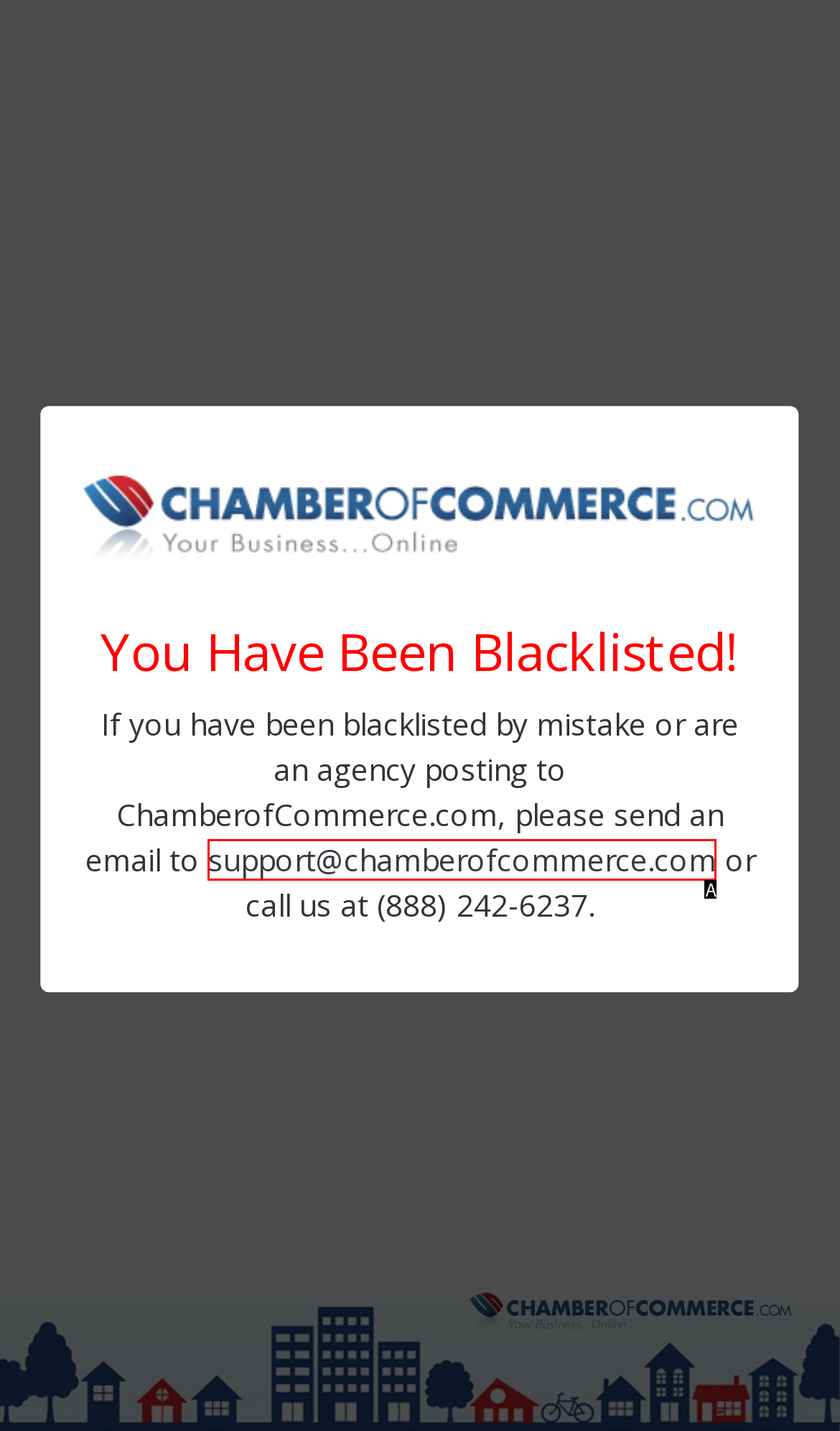Match the HTML element to the given description: support@chamberofcommerce.com
Indicate the option by its letter.

A